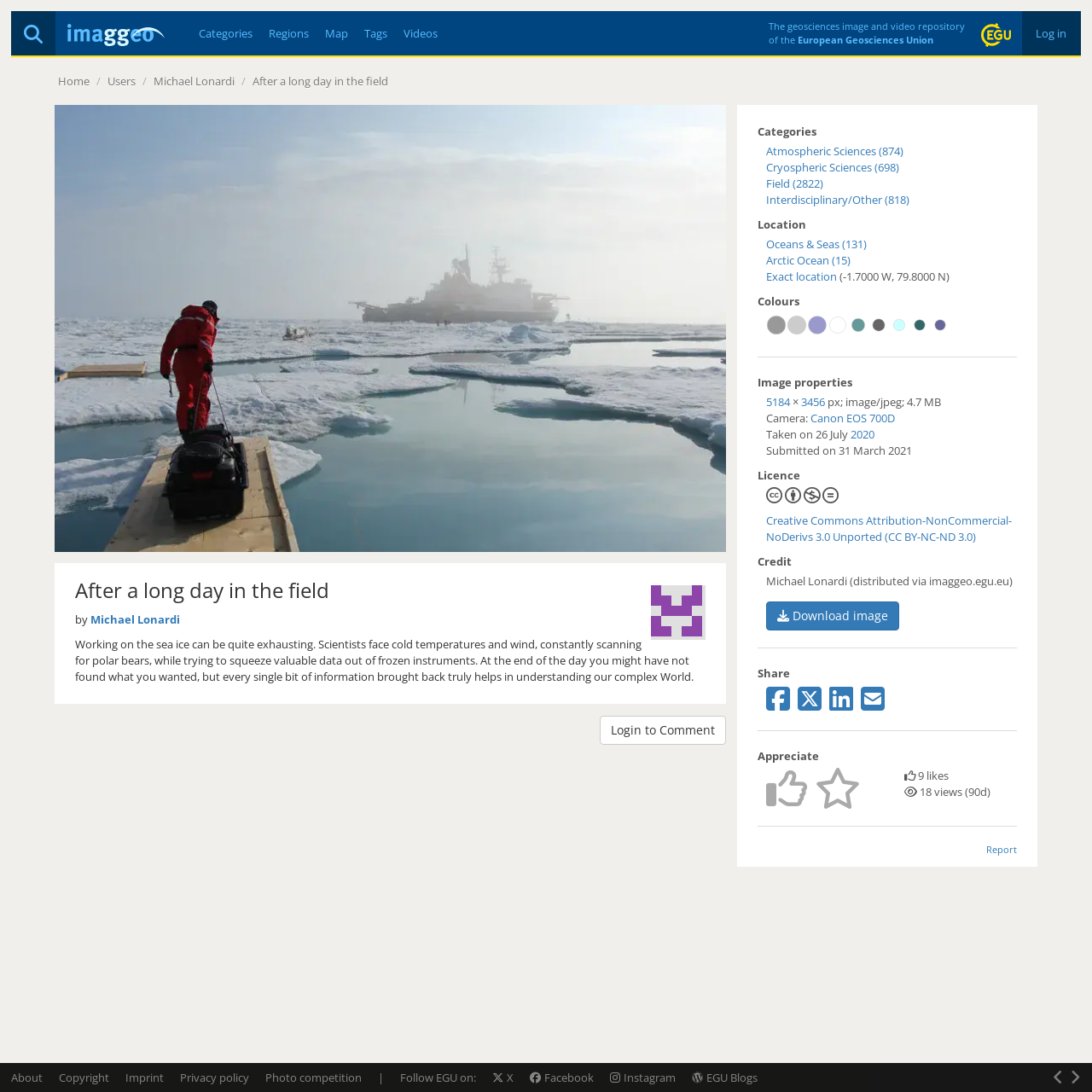Please specify the bounding box coordinates of the clickable region to carry out the following instruction: "Search for something". The coordinates should be four float numbers between 0 and 1, in the format [left, top, right, bottom].

None